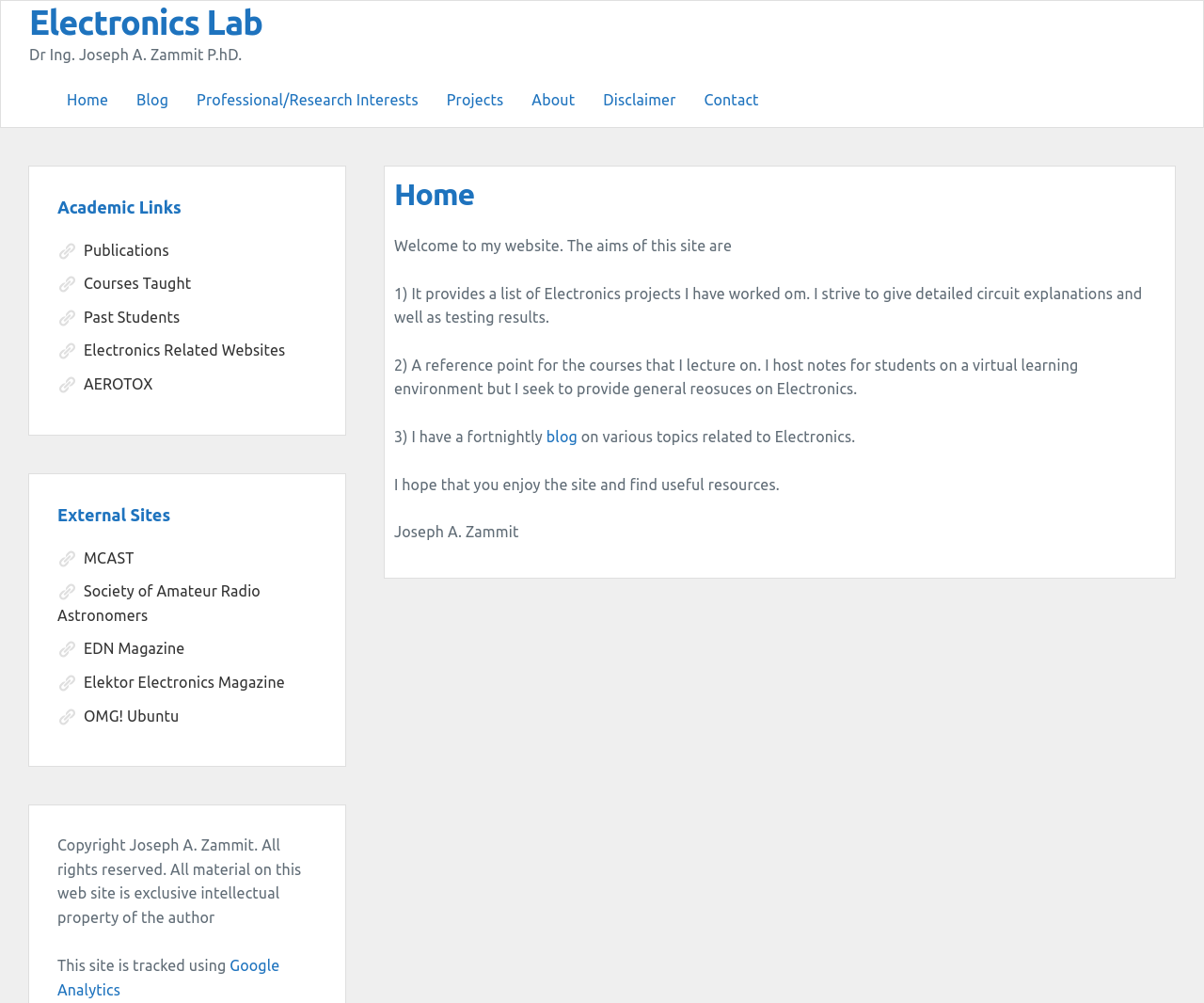Locate the bounding box coordinates of the clickable area to execute the instruction: "Click on the Home link". Provide the coordinates as four float numbers between 0 and 1, represented as [left, top, right, bottom].

[0.055, 0.084, 0.102, 0.117]